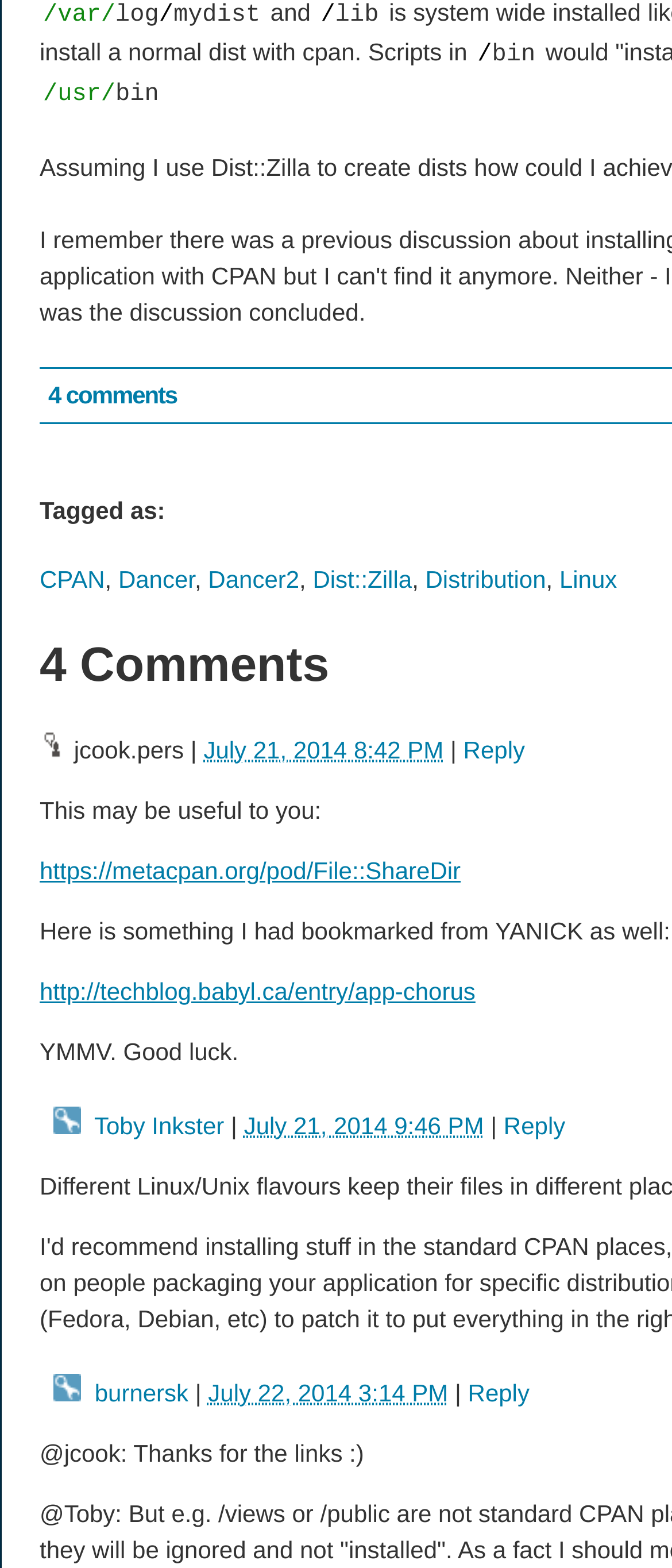Can you find the bounding box coordinates for the element that needs to be clicked to execute this instruction: "Check out File::ShareDir documentation"? The coordinates should be given as four float numbers between 0 and 1, i.e., [left, top, right, bottom].

[0.059, 0.546, 0.685, 0.564]